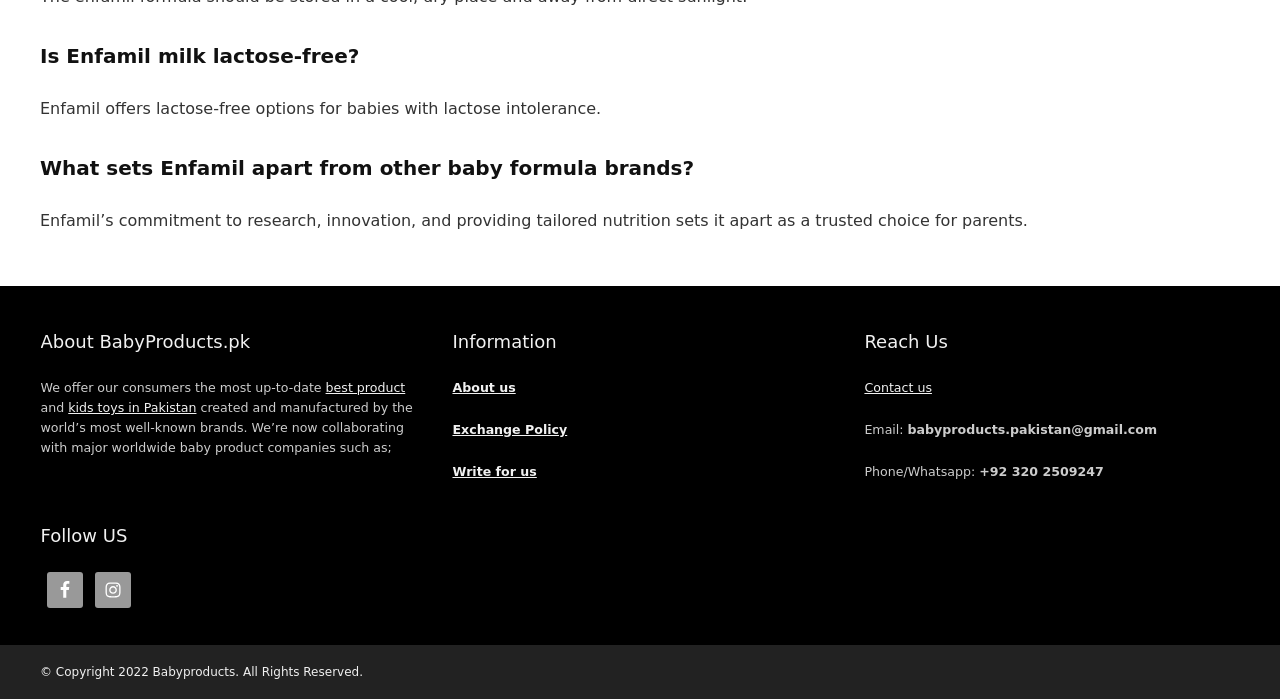Find the bounding box coordinates for the HTML element described as: "Write for us". The coordinates should consist of four float values between 0 and 1, i.e., [left, top, right, bottom].

[0.353, 0.664, 0.419, 0.685]